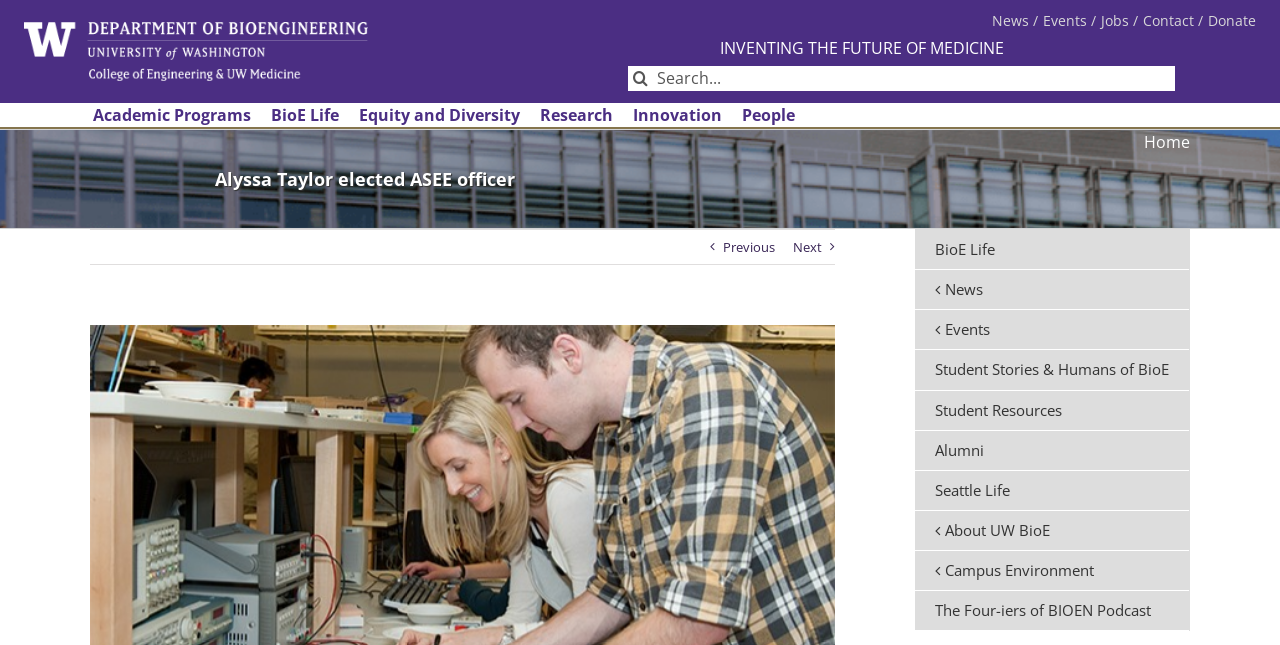Specify the bounding box coordinates of the area that needs to be clicked to achieve the following instruction: "Visit the BioE Life page".

[0.208, 0.159, 0.269, 0.197]